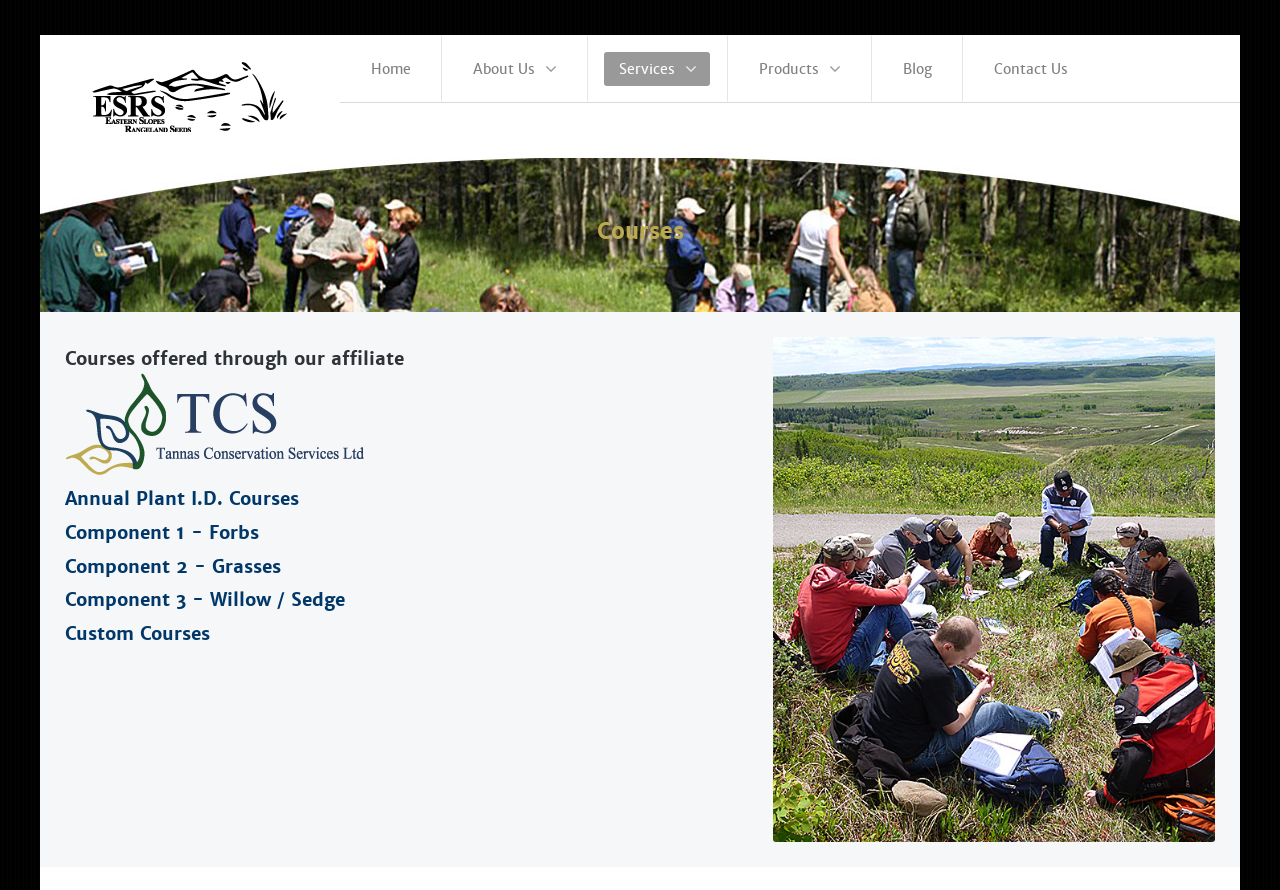Can you find the bounding box coordinates for the element that needs to be clicked to execute this instruction: "read the blog"? The coordinates should be given as four float numbers between 0 and 1, i.e., [left, top, right, bottom].

[0.682, 0.04, 0.752, 0.113]